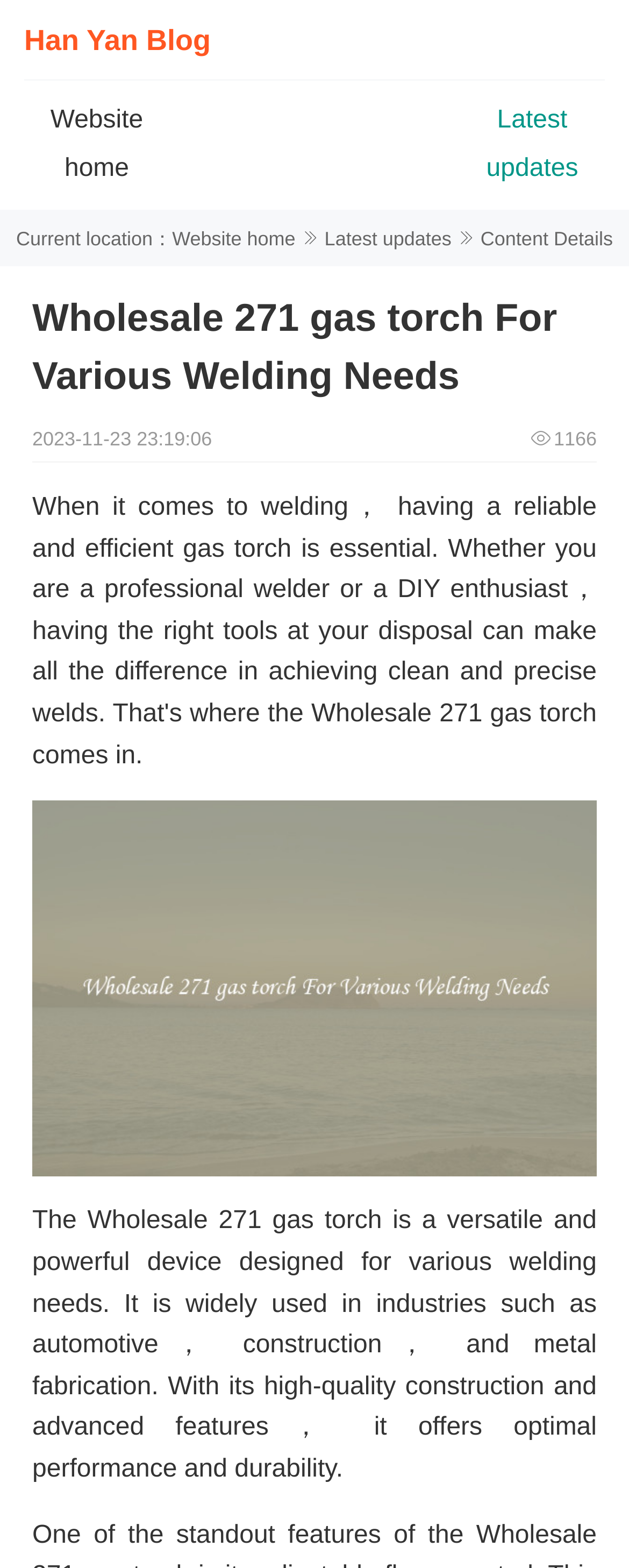What industries use the Wholesale 271 gas torch?
Make sure to answer the question with a detailed and comprehensive explanation.

I found the industries that use the Wholesale 271 gas torch by reading the static text element that describes the product, which says it is 'widely used in industries such as automotive, construction, and metal fabrication'.